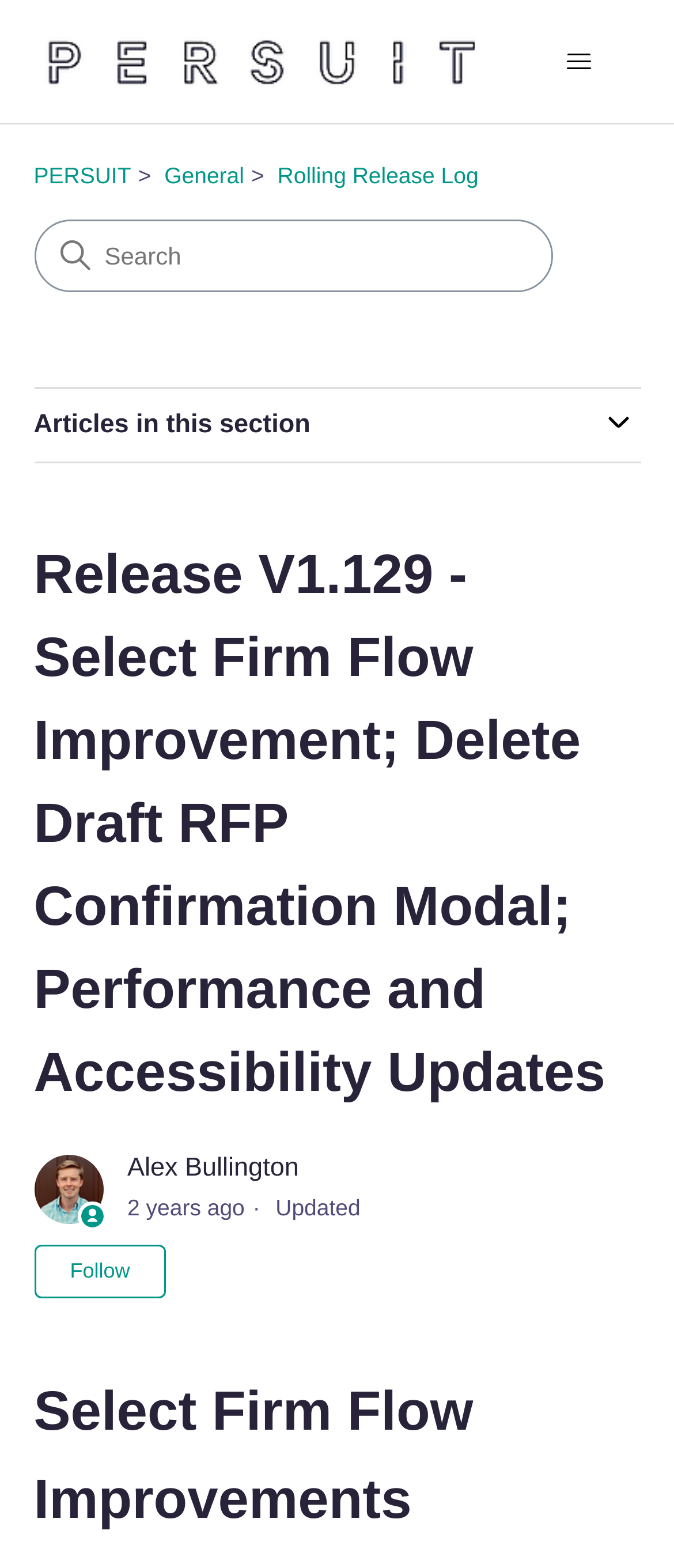Locate the bounding box coordinates of the area to click to fulfill this instruction: "Go to PERSUIT Help Center home page". The bounding box should be presented as four float numbers between 0 and 1, in the order [left, top, right, bottom].

[0.05, 0.019, 0.726, 0.06]